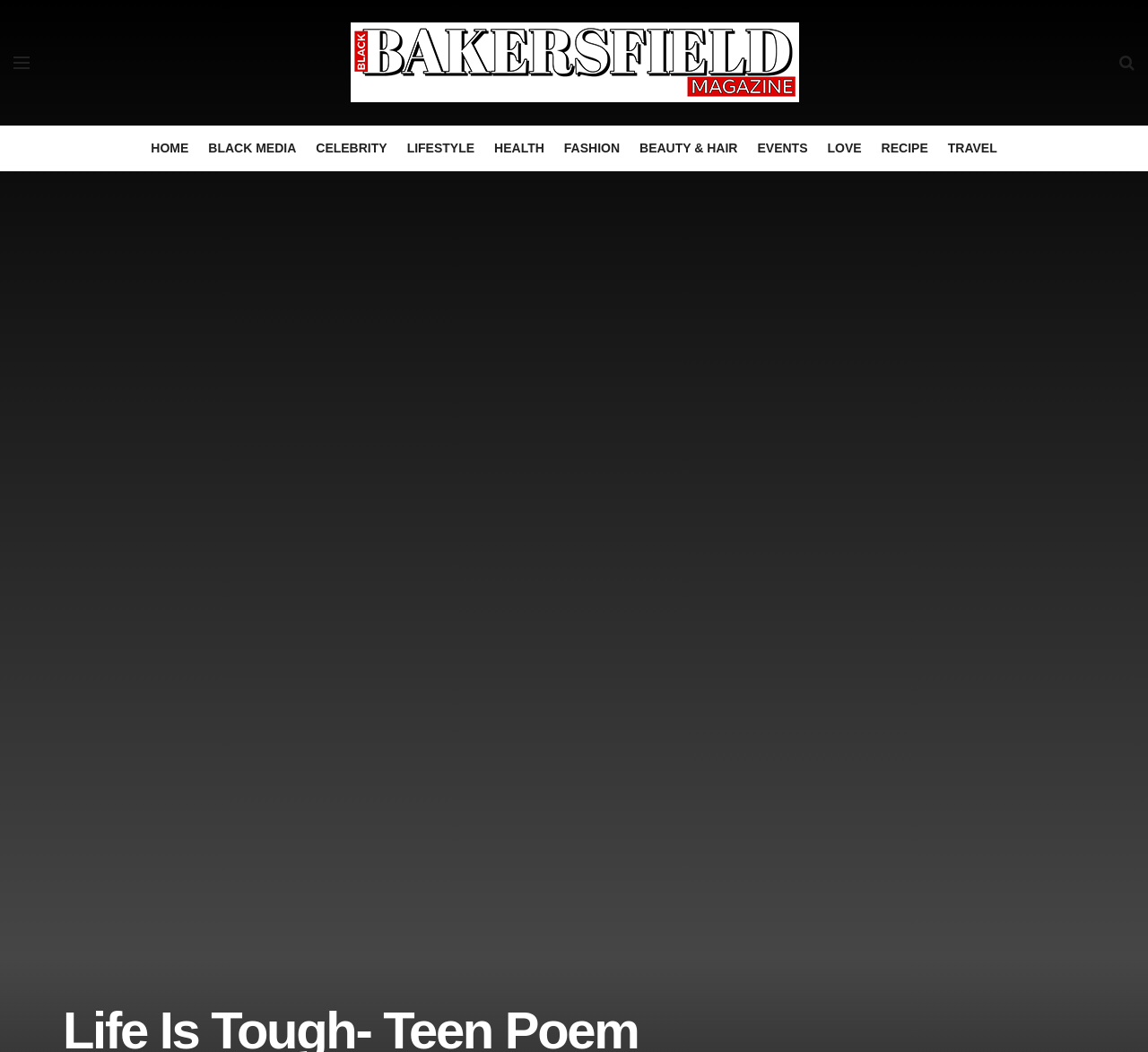Write a detailed summary of the webpage.

The webpage is about a teen poem titled "Life Is Tough" and is featured in the Bakersfield Black Magazine. At the top left, there is a small link with no text. Next to it, there is a larger link with the magazine's name, accompanied by an image of the magazine's logo. 

On the top right, there is a small icon represented by a Unicode character. Below these elements, there is a navigation menu with 11 links, arranged horizontally from left to right. The links are labeled as "HOME", "BLACK MEDIA", "CELEBRITY", "LIFESTYLE", "HEALTH", "FASHION", "BEAUTY & HAIR", "EVENTS", "LOVE", "RECIPE", and "TRAVEL".